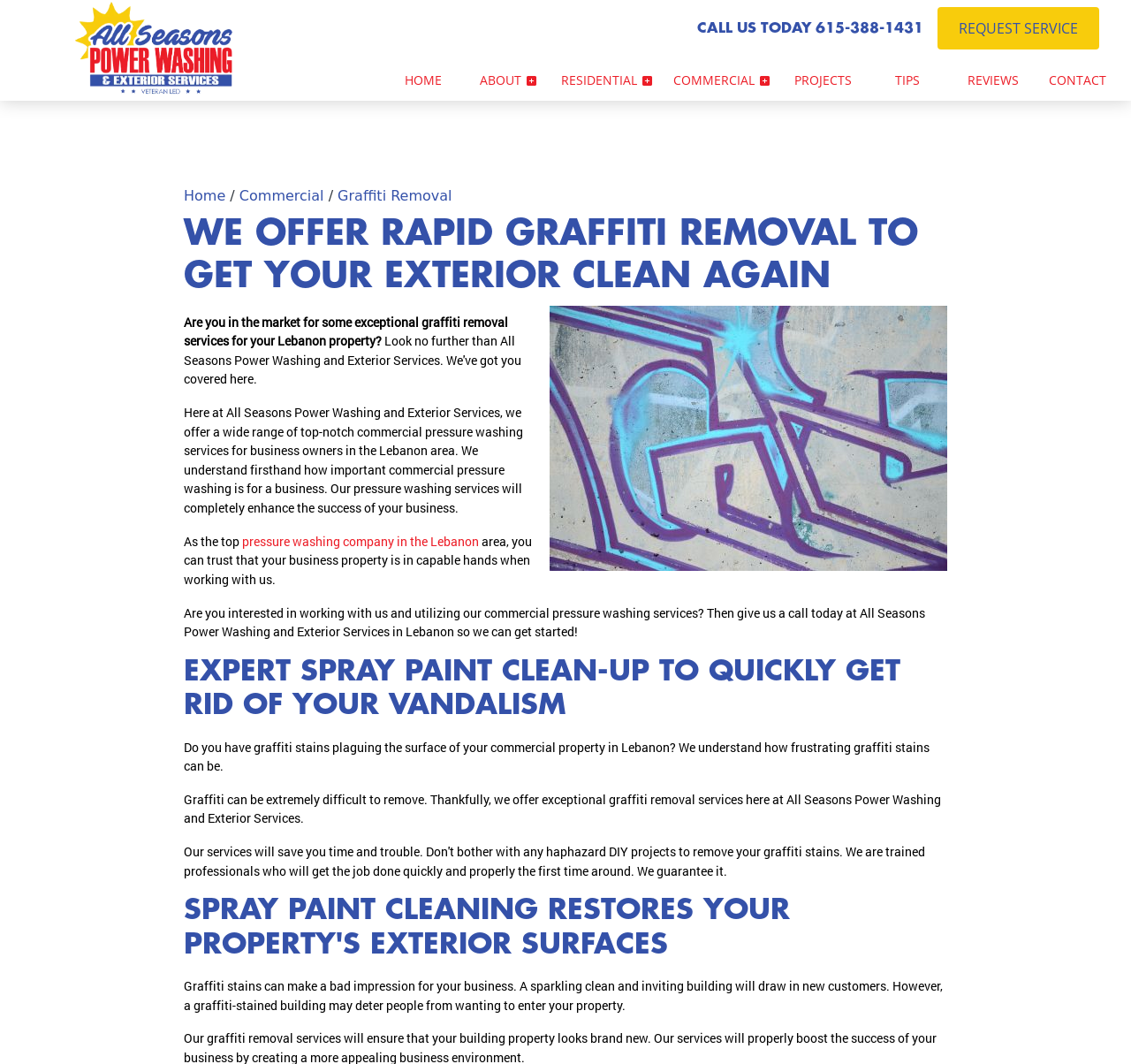Given the element description 615-388-1431, specify the bounding box coordinates of the corresponding UI element in the format (top-left x, top-left y, bottom-right x, bottom-right y). All values must be between 0 and 1.

[0.721, 0.02, 0.816, 0.034]